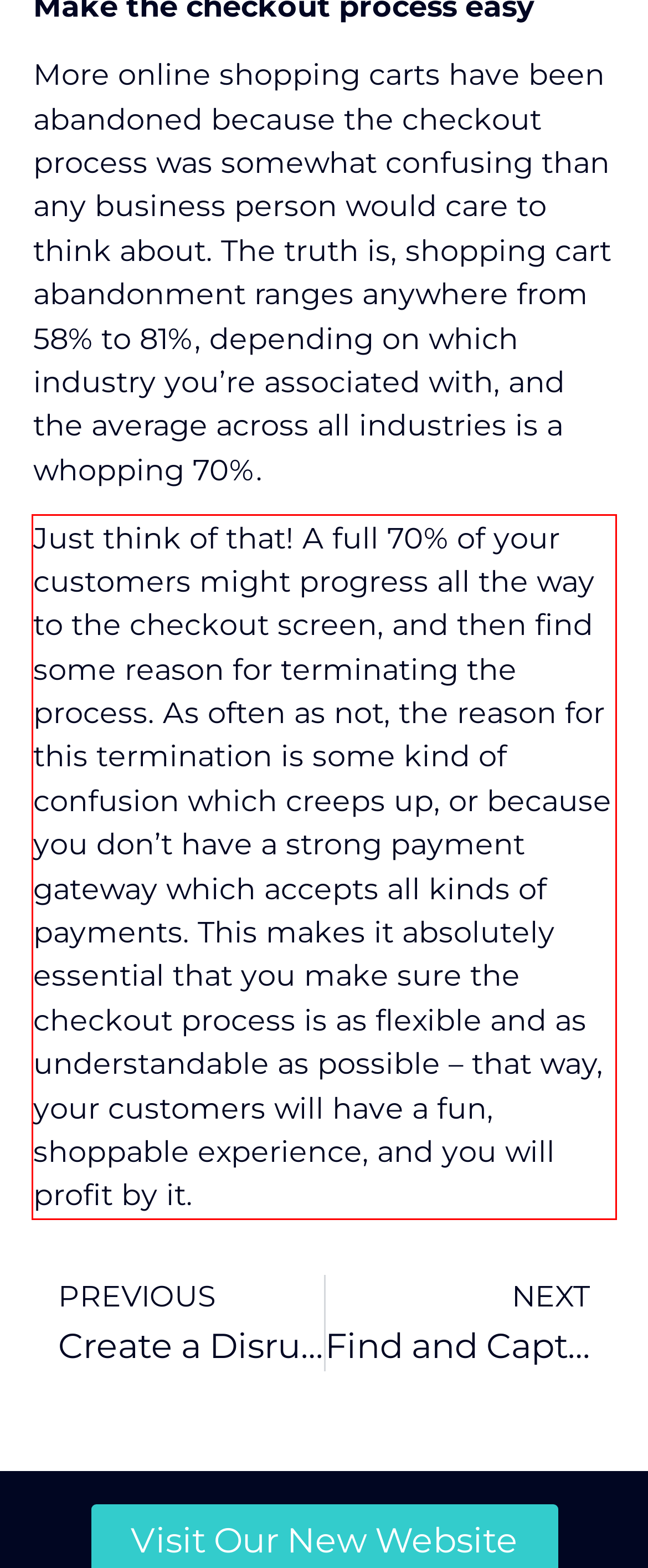Examine the webpage screenshot, find the red bounding box, and extract the text content within this marked area.

Just think of that! A full 70% of your customers might progress all the way to the checkout screen, and then find some reason for terminating the process. As often as not, the reason for this termination is some kind of confusion which creeps up, or because you don’t have a strong payment gateway which accepts all kinds of payments. This makes it absolutely essential that you make sure the checkout process is as flexible and as understandable as possible – that way, your customers will have a fun, shoppable experience, and you will profit by it.